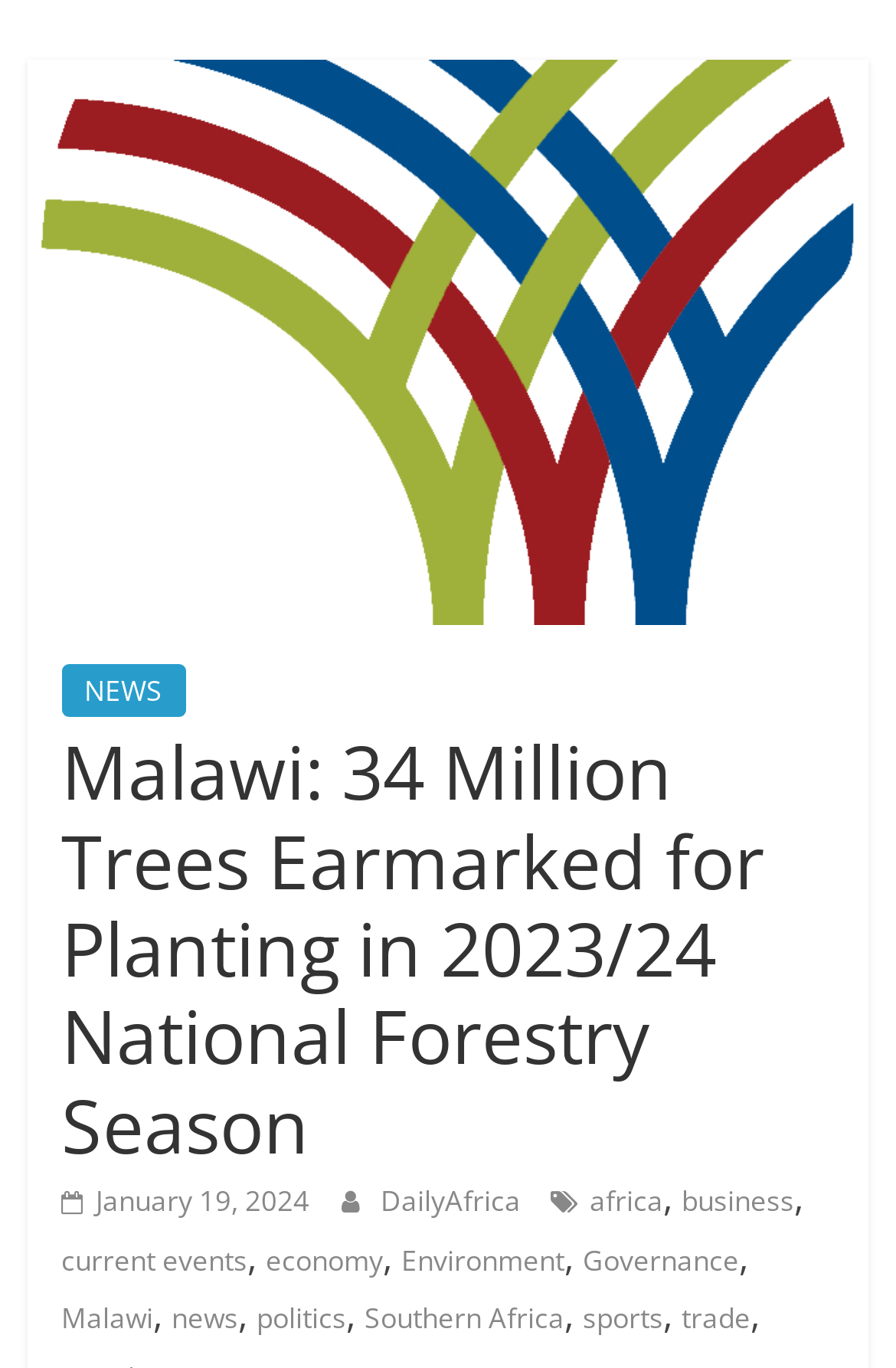Using the provided element description: "Malawi", determine the bounding box coordinates of the corresponding UI element in the screenshot.

[0.068, 0.95, 0.171, 0.978]